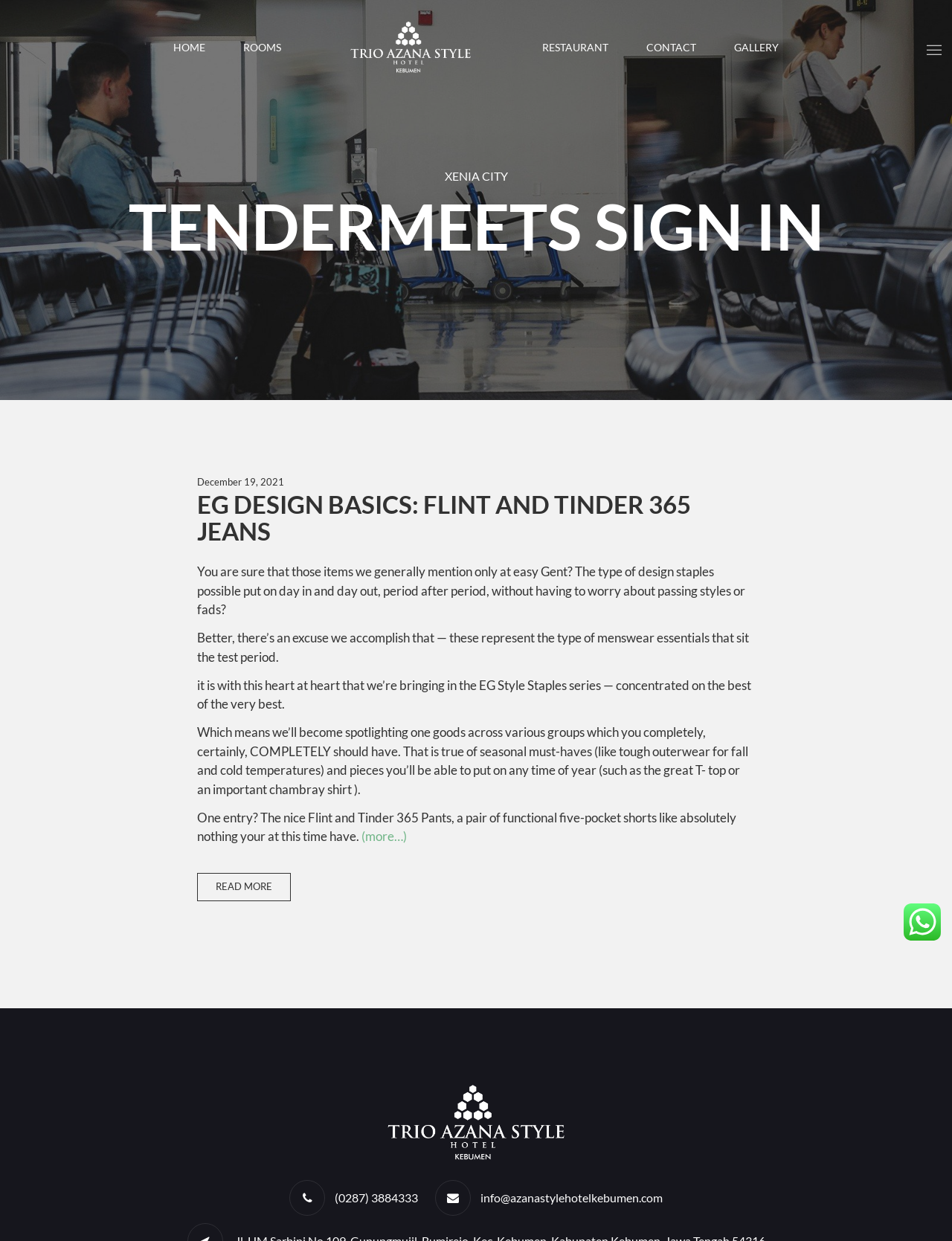What is the email address of the hotel?
Provide a concise answer using a single word or phrase based on the image.

info@azanastylehotelkebumen.com